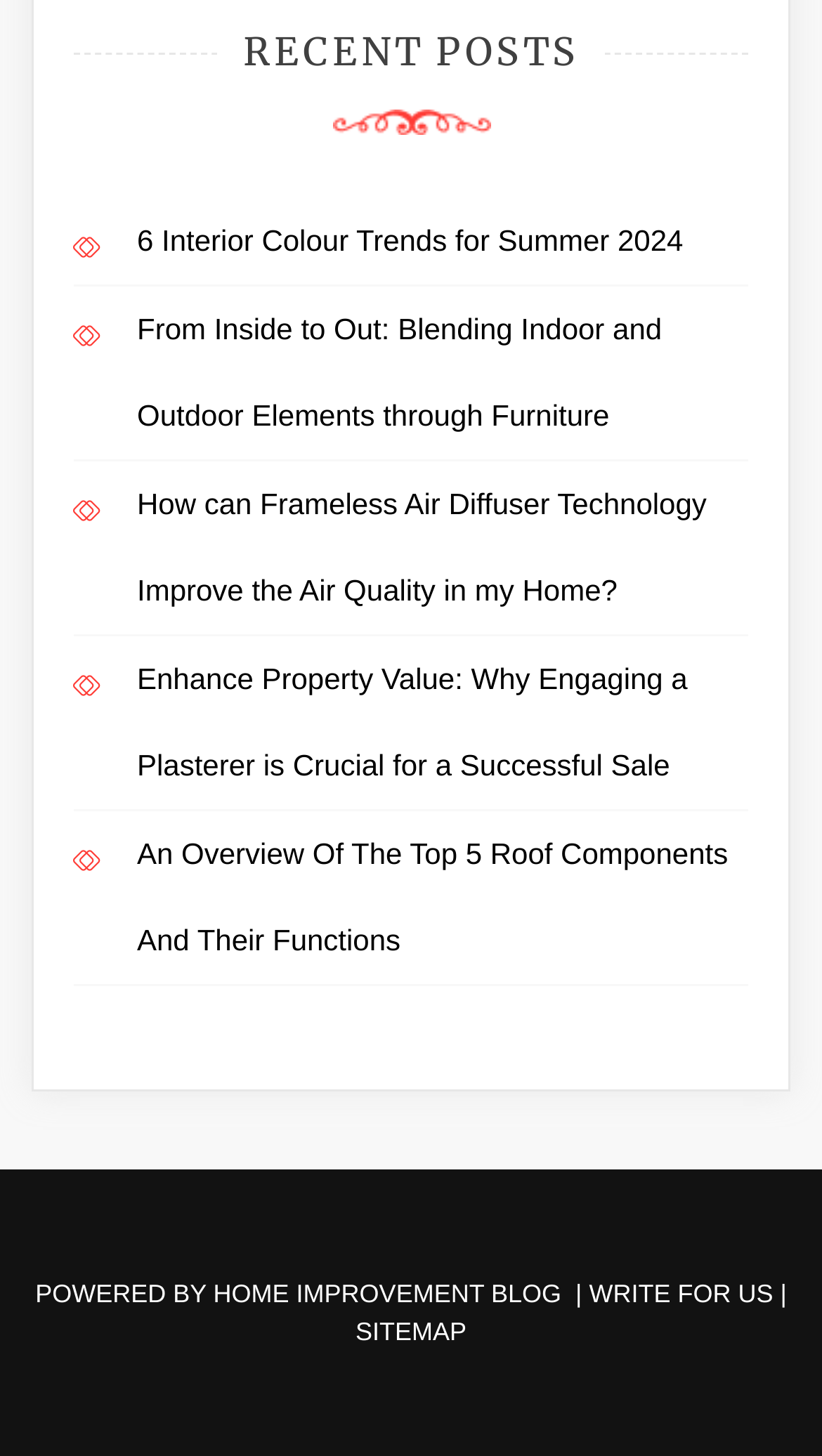What is the text next to 'POWERED BY'?
Please provide a single word or phrase as the answer based on the screenshot.

HOME IMPROVEMENT BLOG